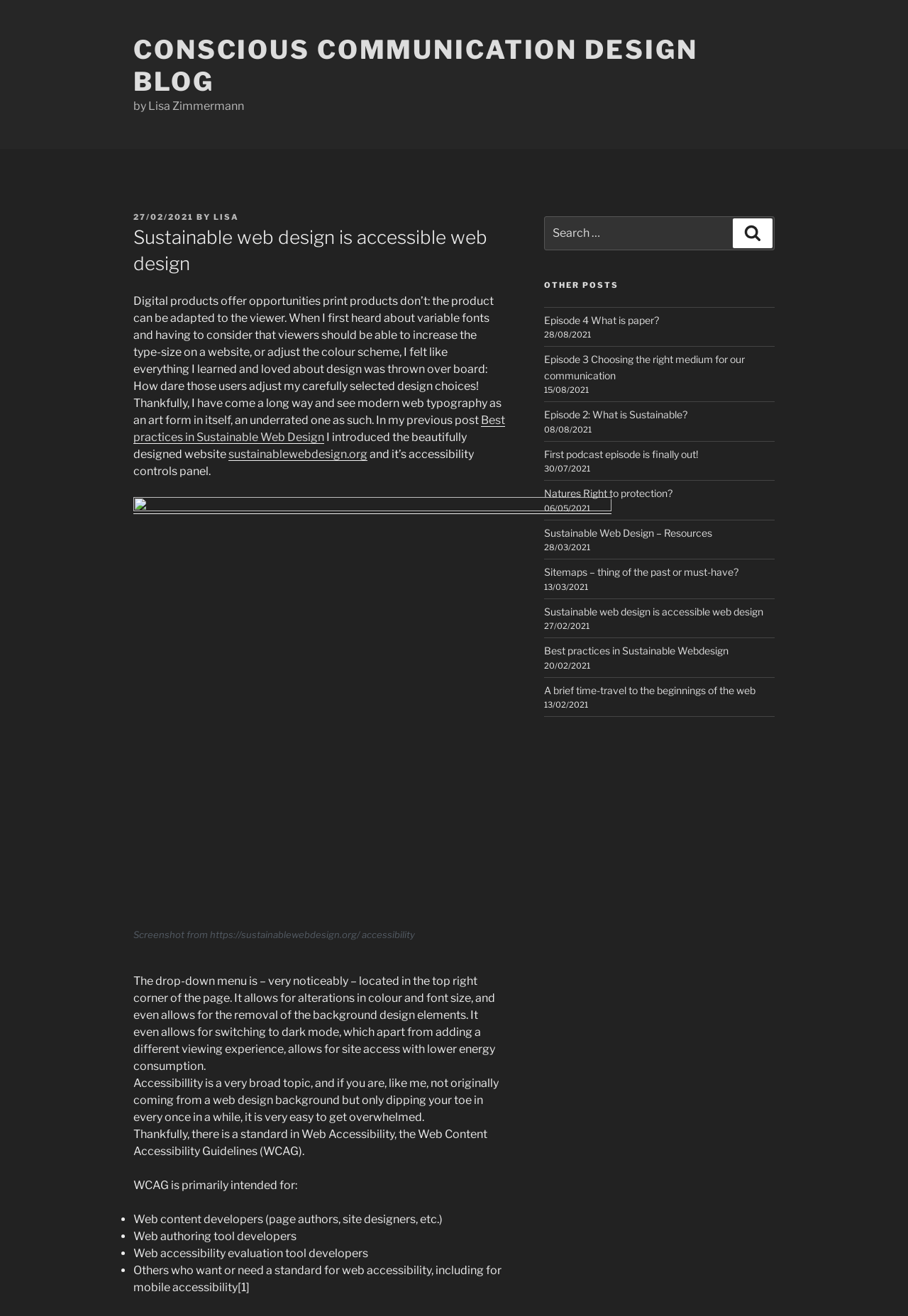Please indicate the bounding box coordinates of the element's region to be clicked to achieve the instruction: "Read the 'Sustainable web design is accessible web design' post". Provide the coordinates as four float numbers between 0 and 1, i.e., [left, top, right, bottom].

[0.147, 0.171, 0.556, 0.21]